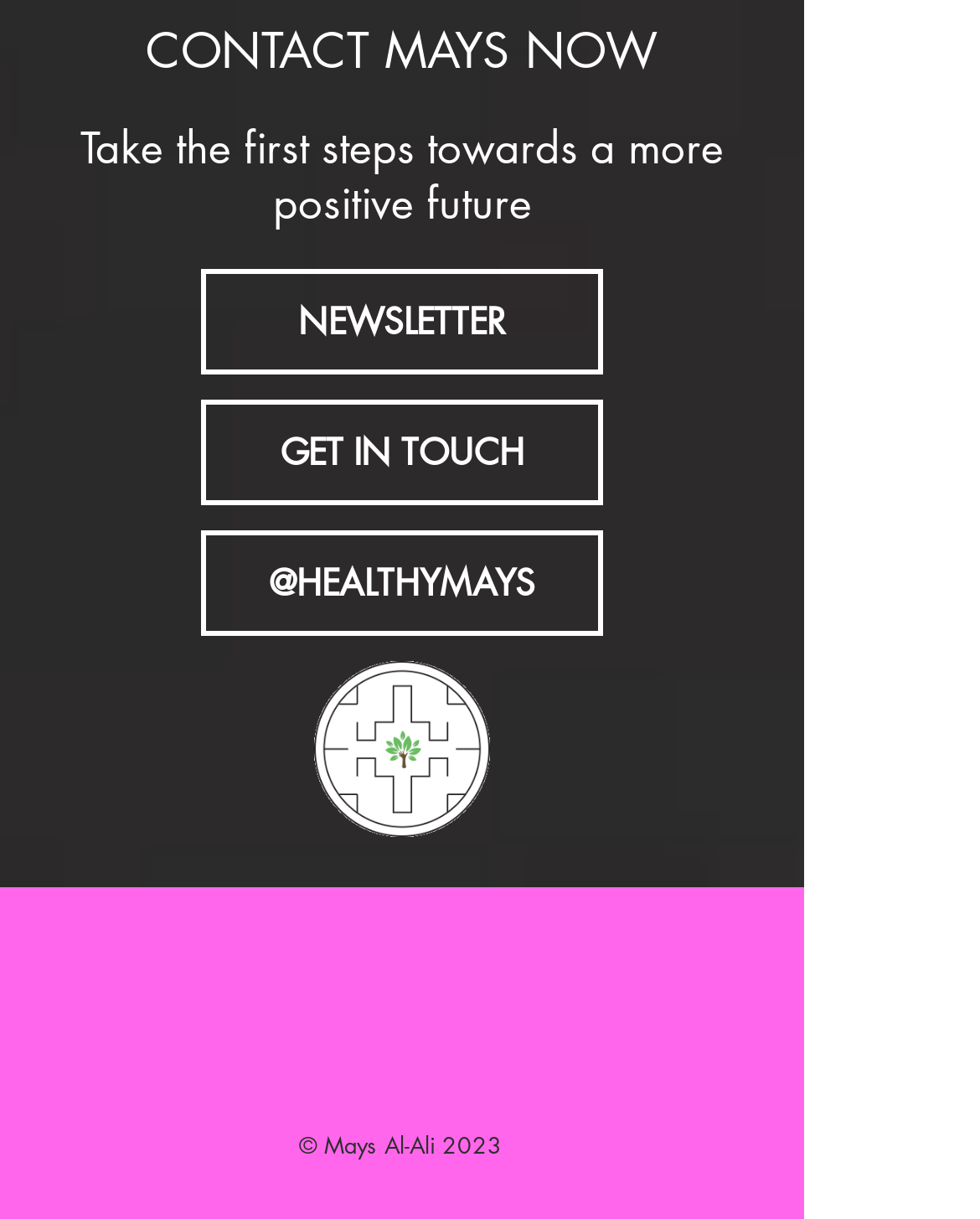Provide a short, one-word or phrase answer to the question below:
What is the text of the first heading on the webpage?

CONTACT MAYS NOW